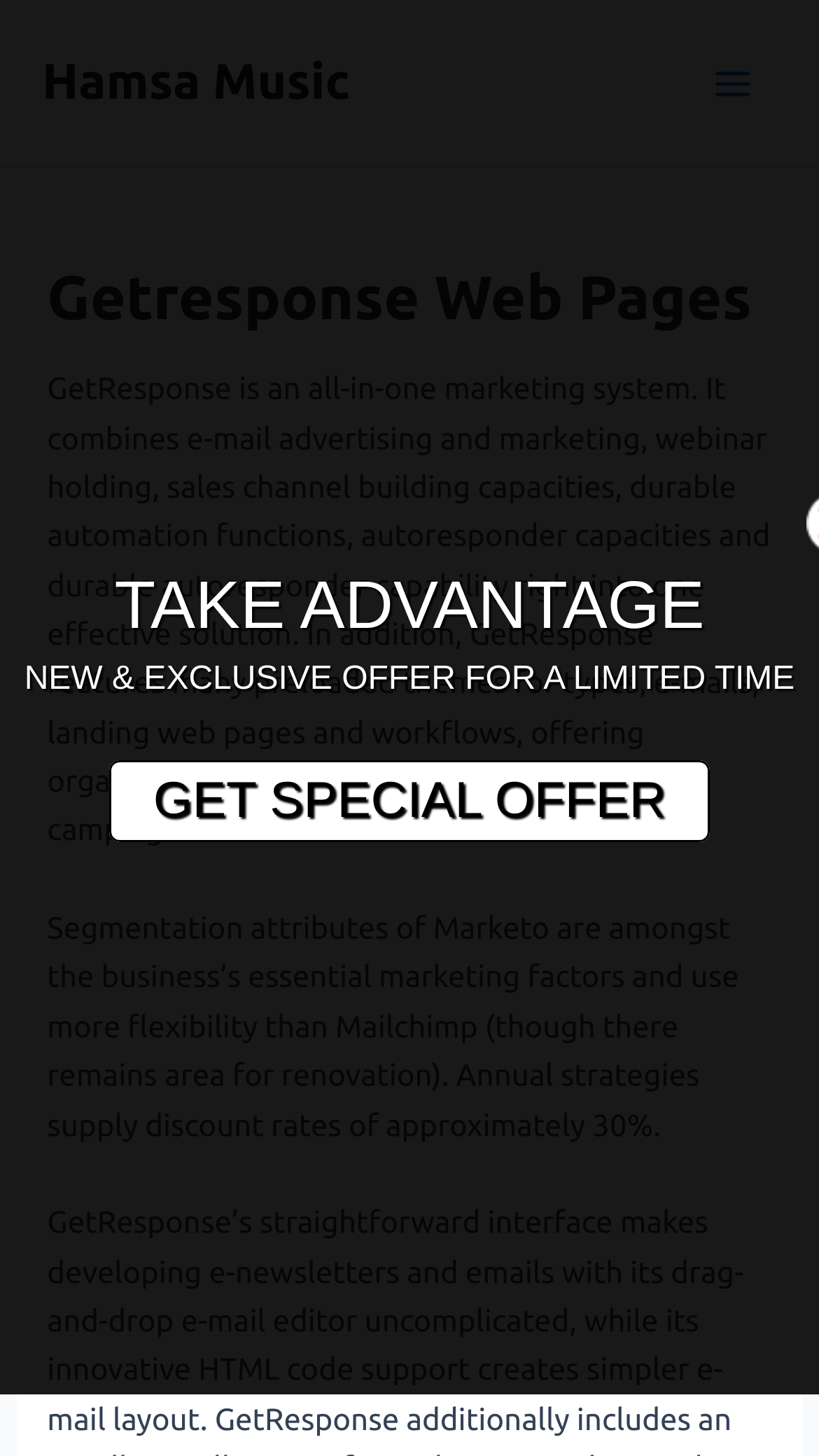Determine the bounding box coordinates in the format (top-left x, top-left y, bottom-right x, bottom-right y). Ensure all values are floating point numbers between 0 and 1. Identify the bounding box of the UI element described by: GET SPECIAL OFFER

[0.133, 0.522, 0.867, 0.578]